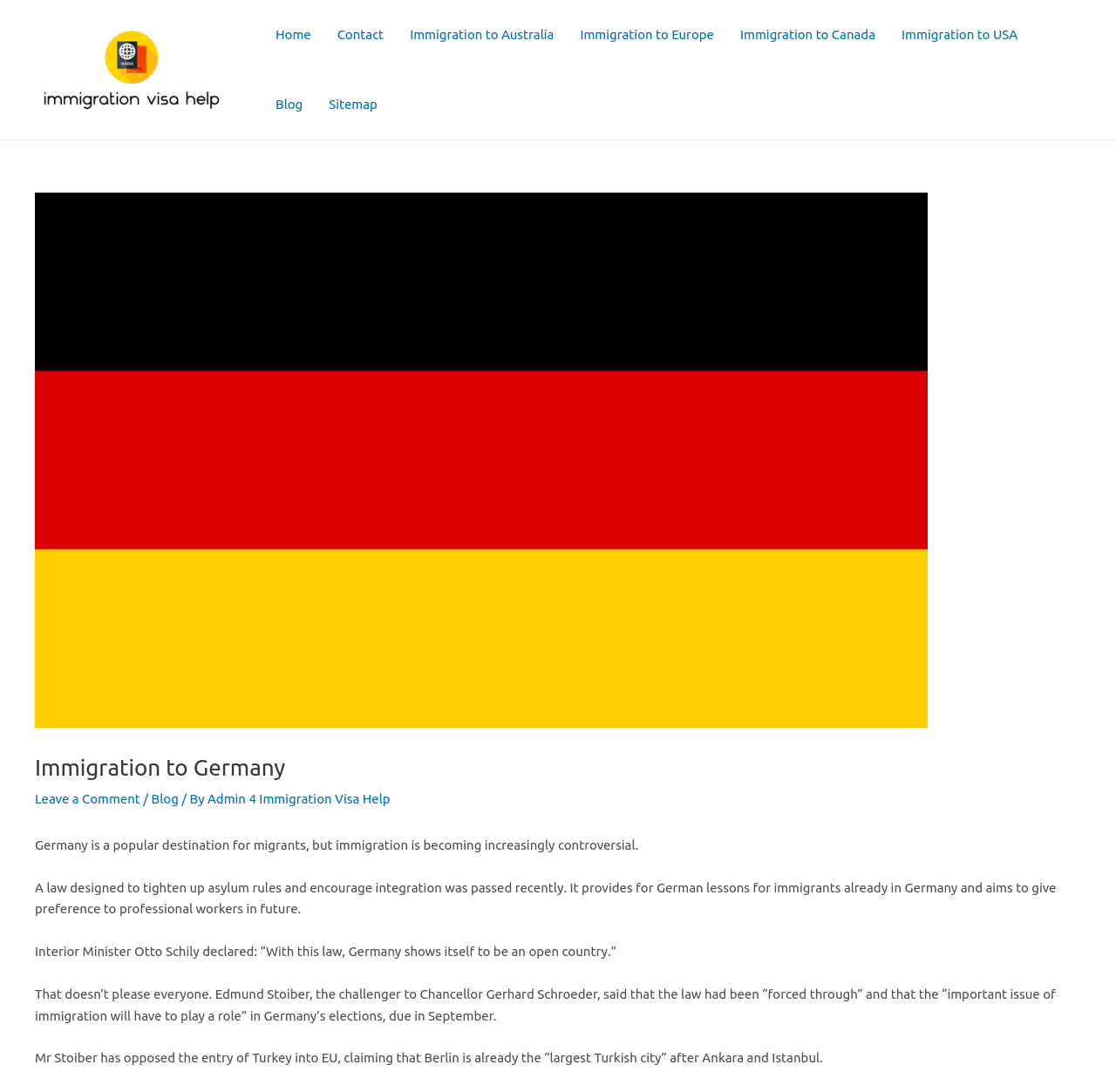Please extract and provide the main headline of the webpage.

Immigration to Germany